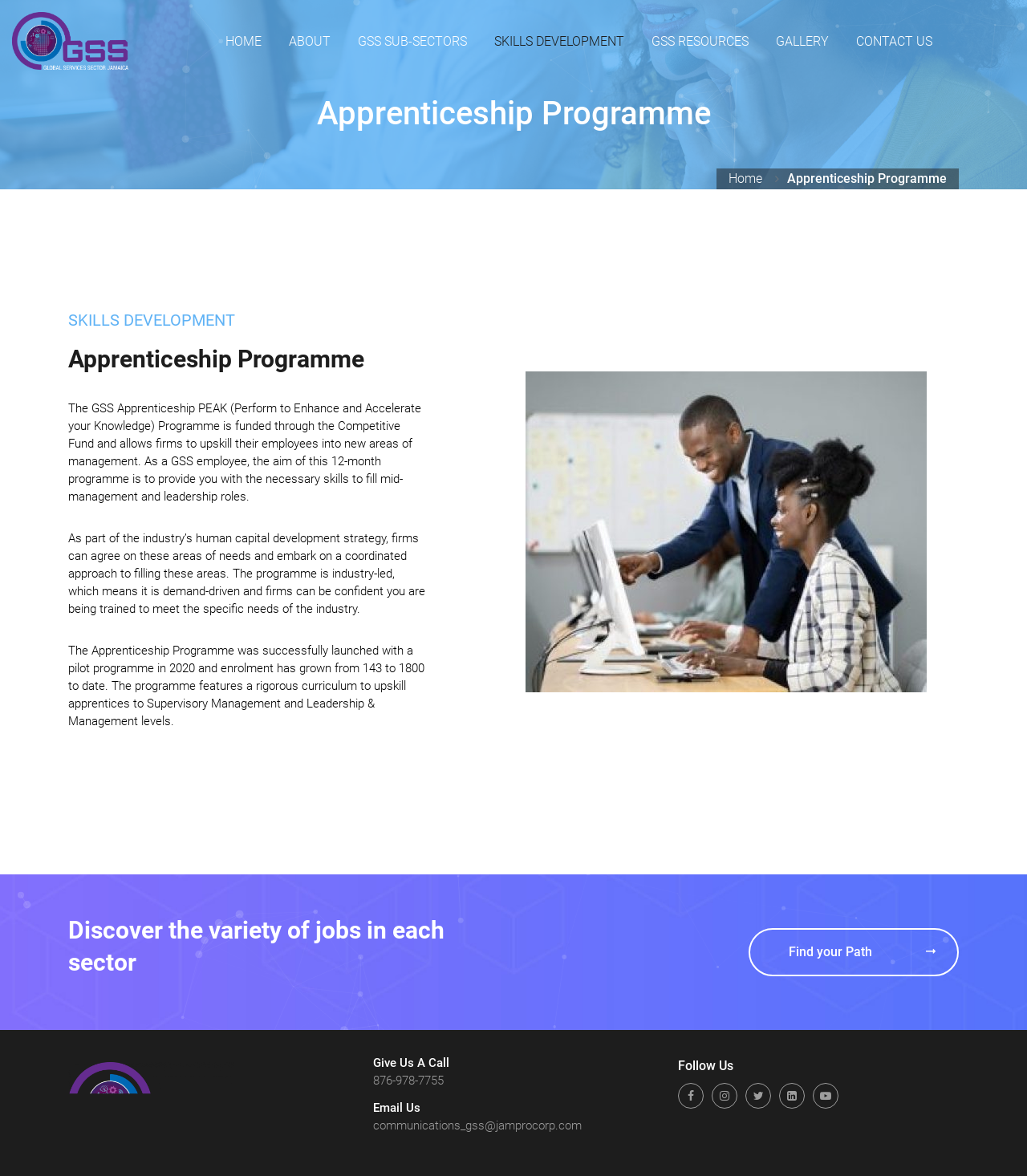Identify the bounding box coordinates of the element to click to follow this instruction: 'Email communications_gss@jamprocorp.com'. Ensure the coordinates are four float values between 0 and 1, provided as [left, top, right, bottom].

[0.363, 0.949, 0.637, 0.964]